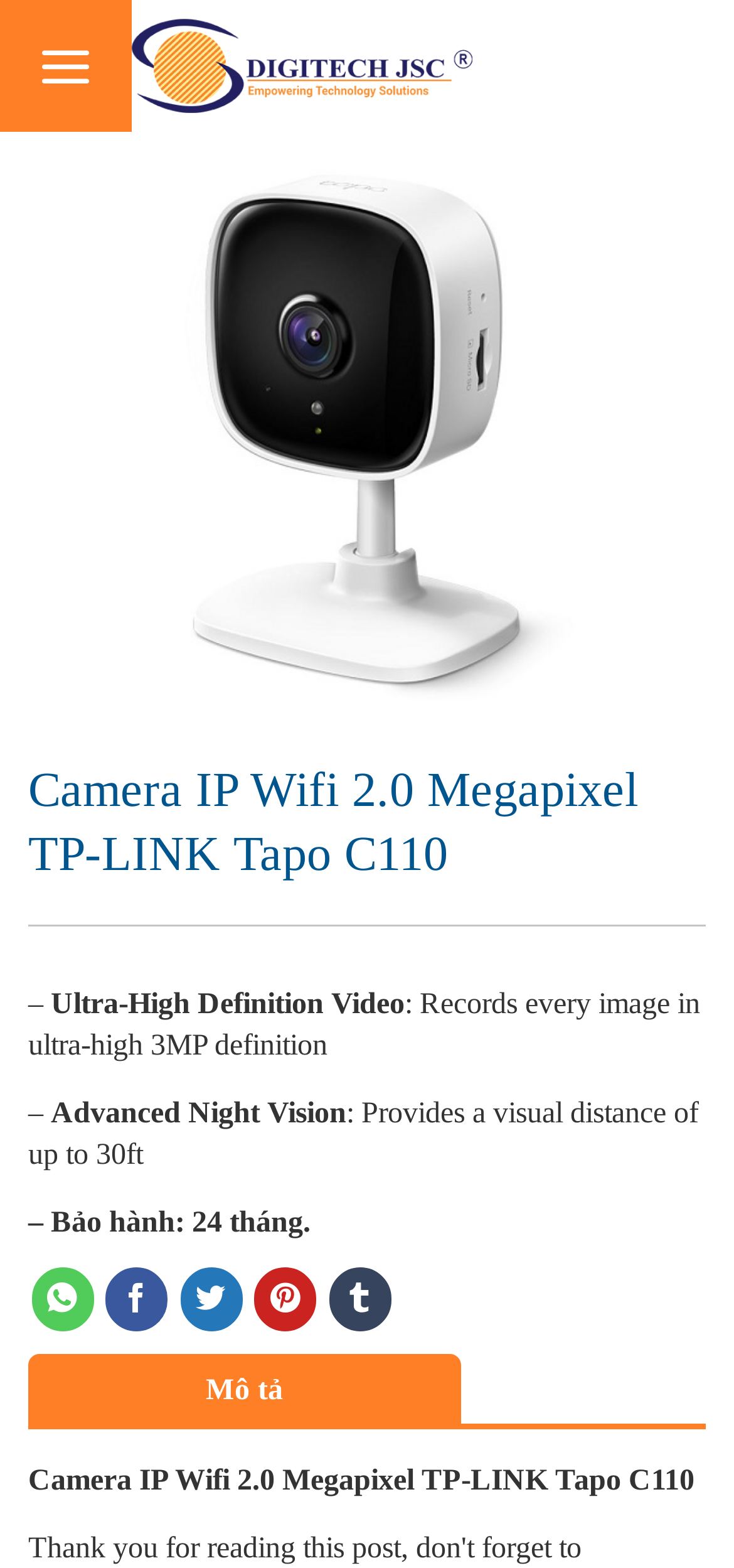What is the brand of the camera?
Answer the question in as much detail as possible.

The webpage's title is 'Camera IP Wifi 2.0 Megapixel TP-LINK Tapo C110', so the brand of the camera is TP-LINK.